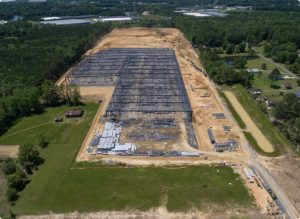Detail all significant aspects of the image you see.

This aerial image captures the early stages of construction for Engineered Floors' new carpet tile manufacturing facility. The expansive site is marked by a cleared area where the groundwork has been laid, showcasing extensive steel framing that outlines the future structure. Surrounding the construction zone, lush greenery and trees recreate a serene backdrop, highlighting the blend of industrial progress and natural landscape. The facility is part of Engineered Floors' commitment to expansion, following their acquisition of Bolyu’s assets, aimed at further solidifying their position as a leading player in the flooring industry. The photograph reflects a pivotal moment in the company's development, demonstrating significant investment and dedication to future growth.